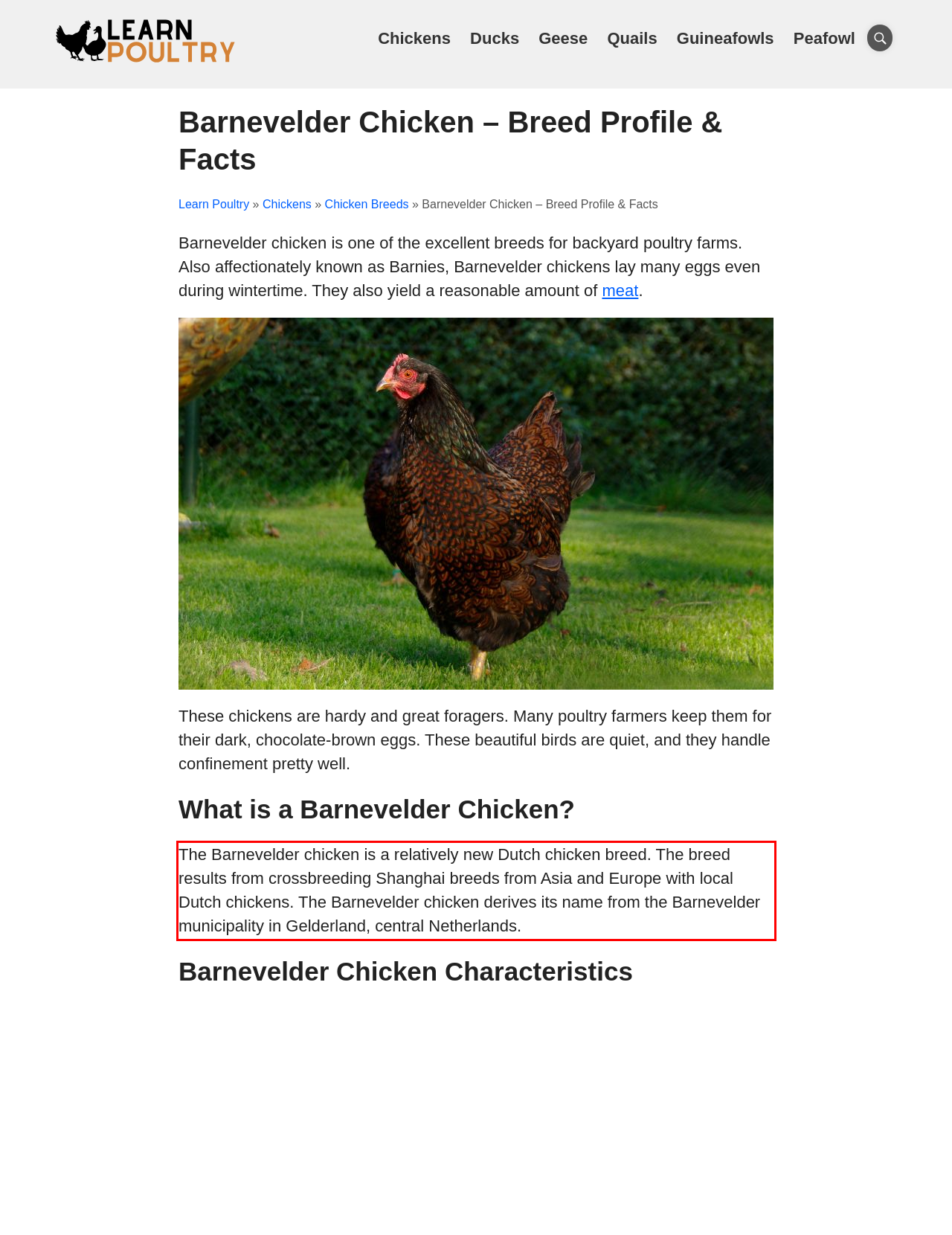Using OCR, extract the text content found within the red bounding box in the given webpage screenshot.

The Barnevelder chicken is a relatively new Dutch chicken breed. The breed results from crossbreeding Shanghai breeds from Asia and Europe with local Dutch chickens. The Barnevelder chicken derives its name from the Barnevelder municipality in Gelderland, central Netherlands.